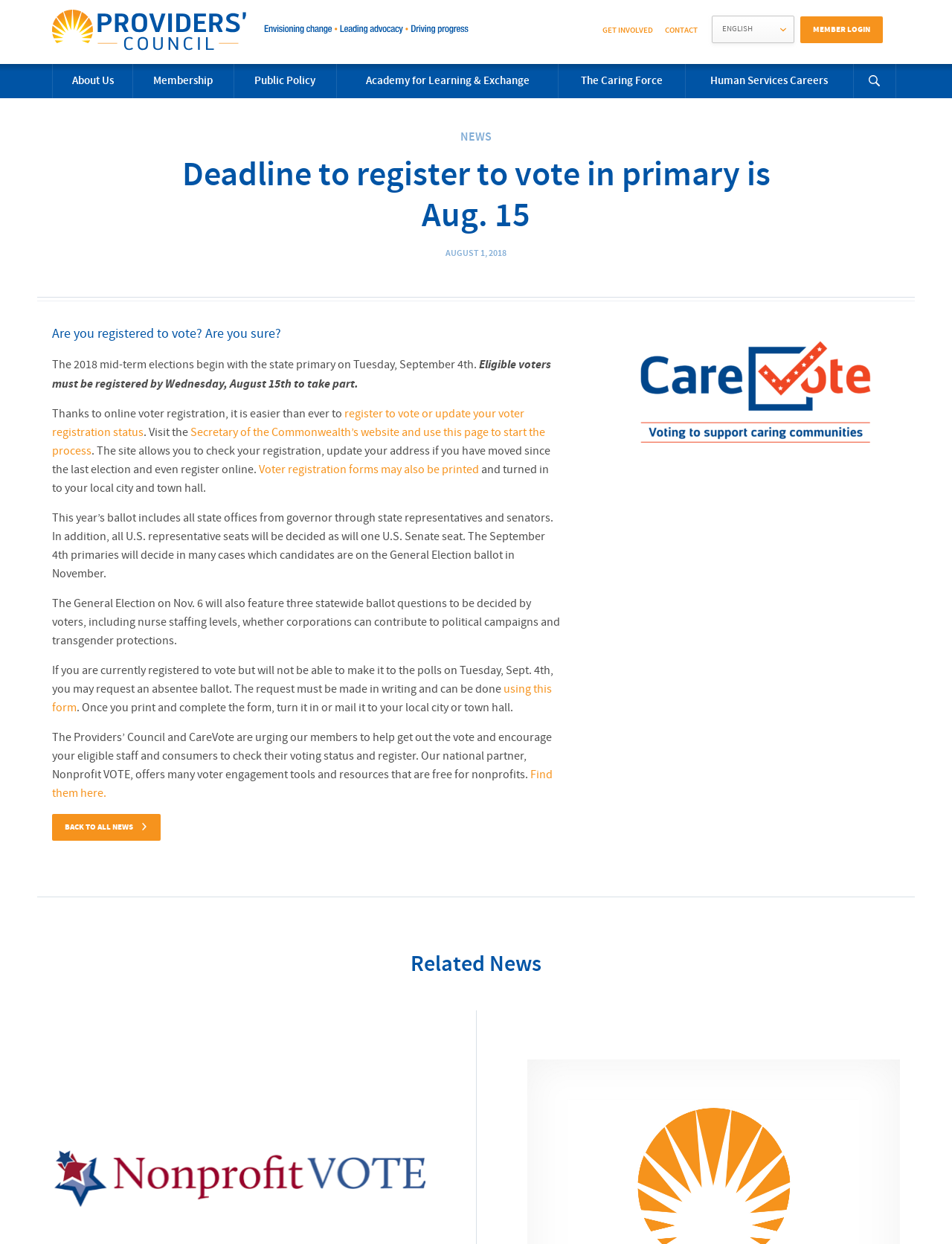How can eligible voters register to vote?
Relying on the image, give a concise answer in one word or a brief phrase.

Online or by mail